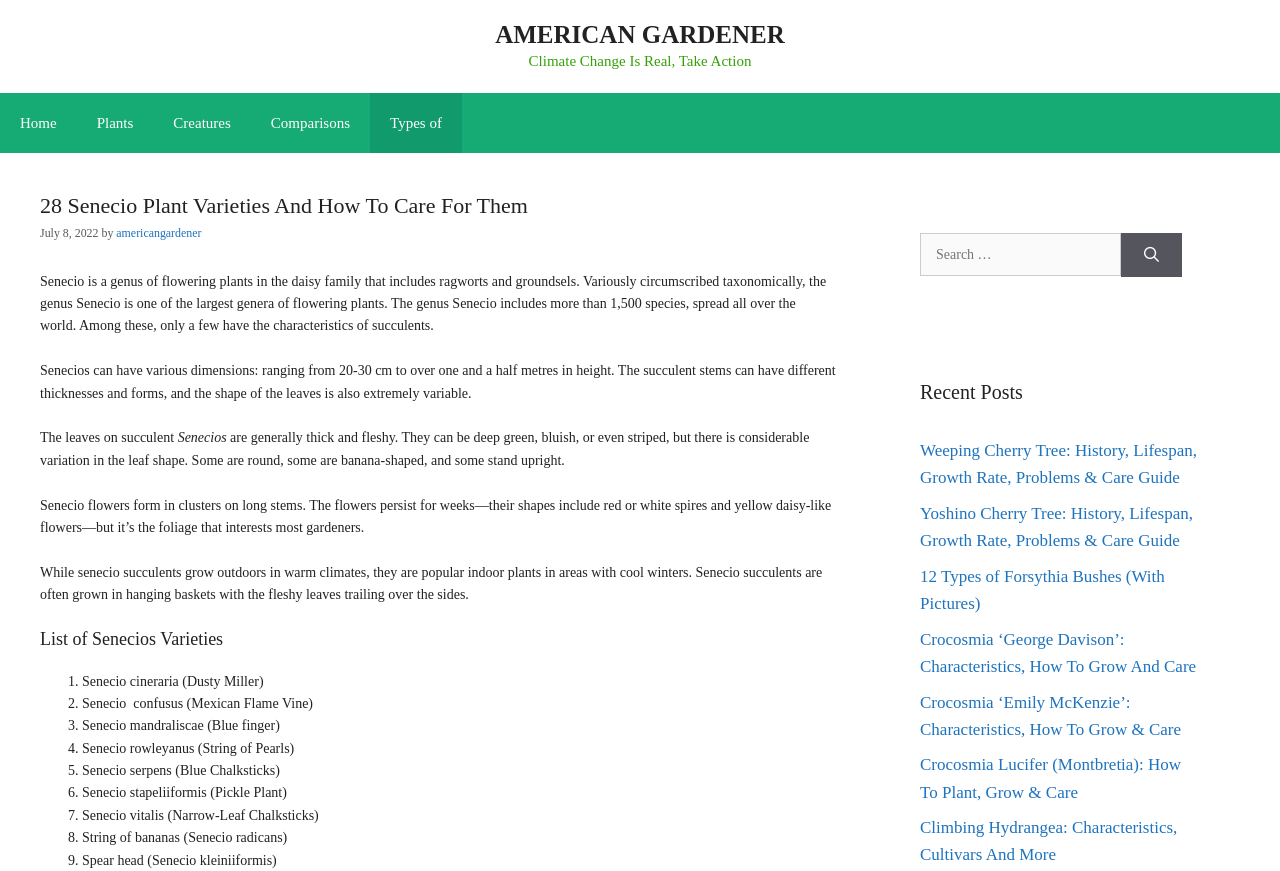Can you find the bounding box coordinates of the area I should click to execute the following instruction: "Jump to top"?

None